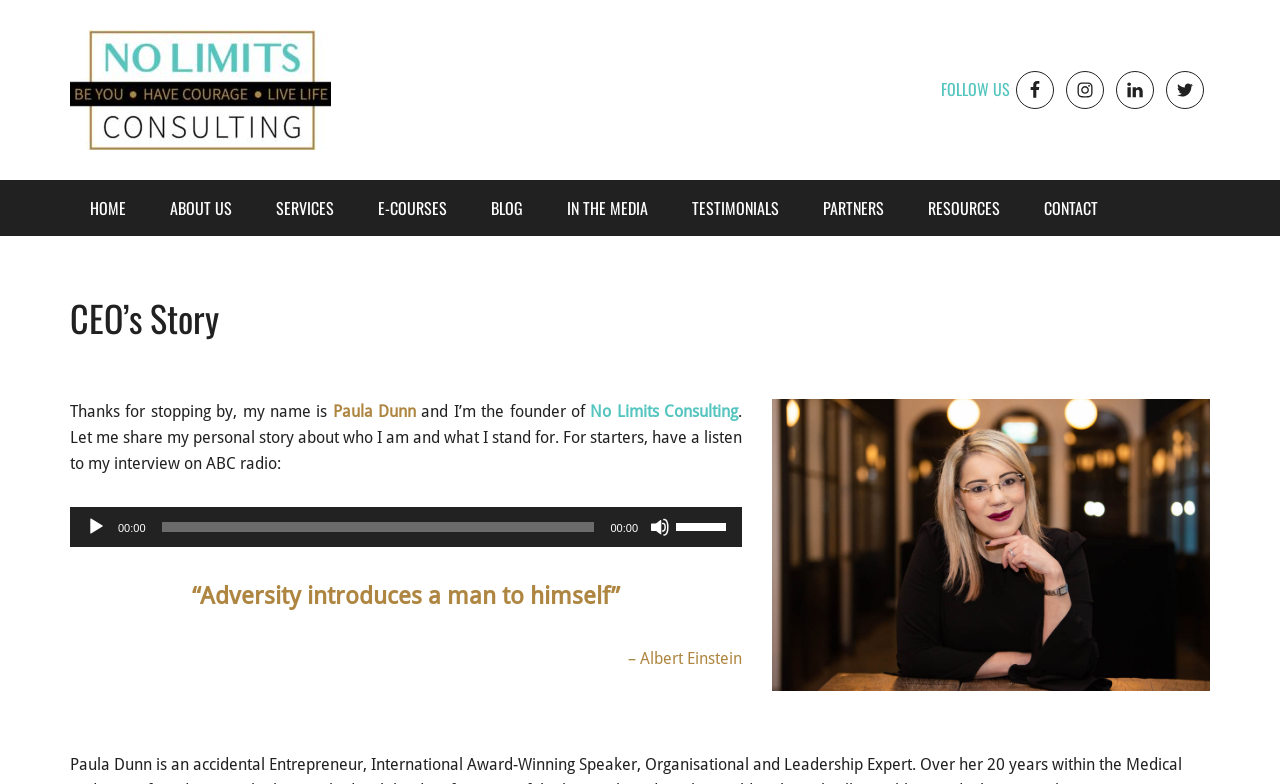Summarize the webpage with intricate details.

The webpage is about the CEO's story, specifically Paula Dunn, the founder of No Limits Consulting Pty Limited. At the top left corner, there are three "Skip to" links: "Skip to primary navigation", "Skip to content", and "Skip to footer". Below these links, the company's logo and name are displayed.

On the top right corner, there are four social media links: Facebook, Instagram, LinkedIn, and Twitter, each with its respective icon. 

The main navigation menu is located below the social media links, with nine links: "HOME", "ABOUT US", "SERVICES", "E-COURSES", "BLOG", "IN THE MEDIA", "TESTIMONIALS", "PARTNERS", and "CONTACT".

The main content of the webpage is the CEO's story, which starts with a brief introduction: "Thanks for stopping by, my name is Paula Dunn and I’m the founder of No Limits Consulting. Let me share my personal story about who I am and what I stand for." Below this introduction, there is an audio player with a "Play" button, a timer, and a volume slider. The audio player is accompanied by a quote from Albert Einstein: "“Adversity introduces a man to himself”".